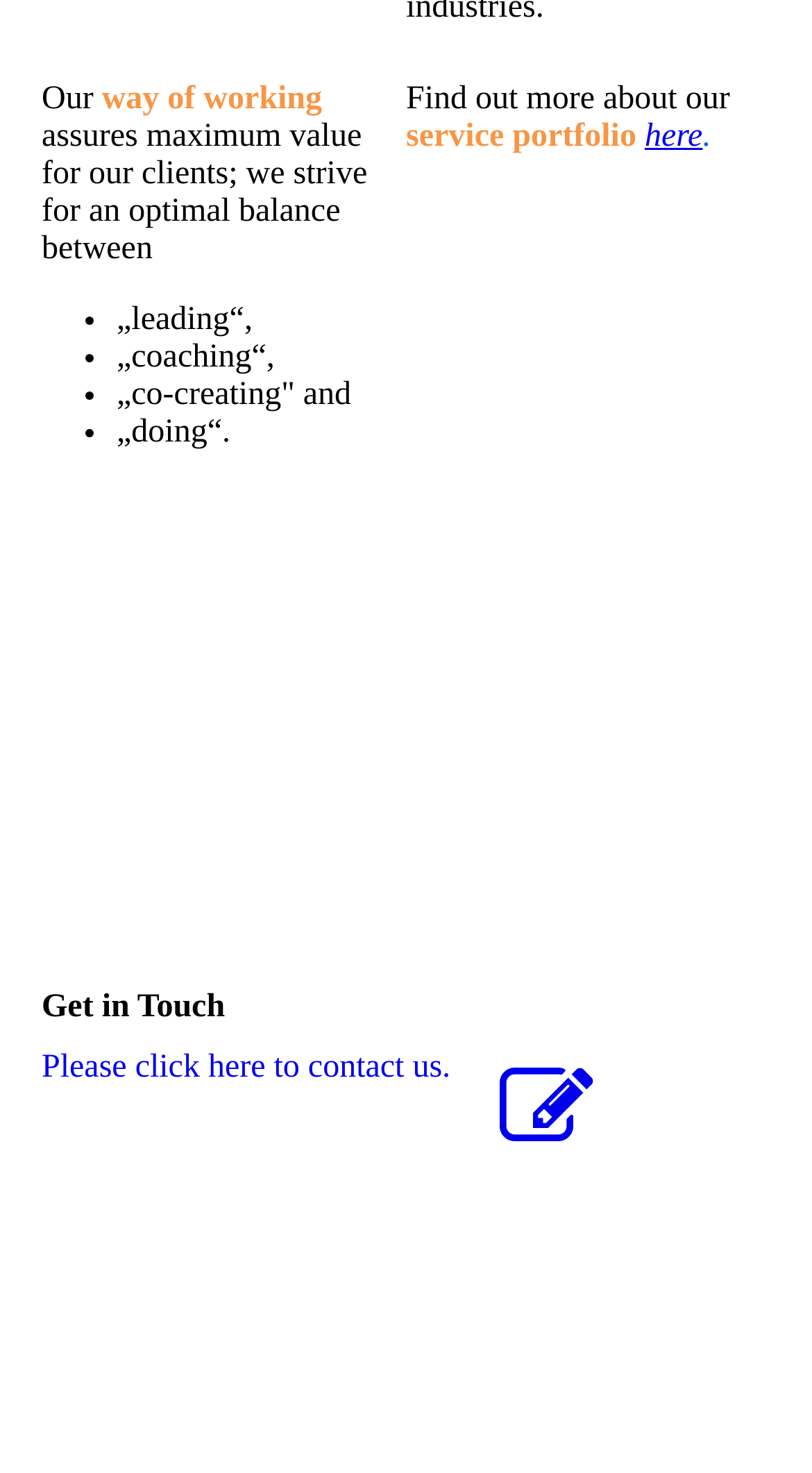What is the company's approach to working with clients?
Please provide a detailed and thorough answer to the question.

The company's approach to working with clients is a balanced one, as stated in the first row of the webpage, which mentions 'leading', 'coaching', 'co-creating', and 'doing' as the key aspects of their way of working.